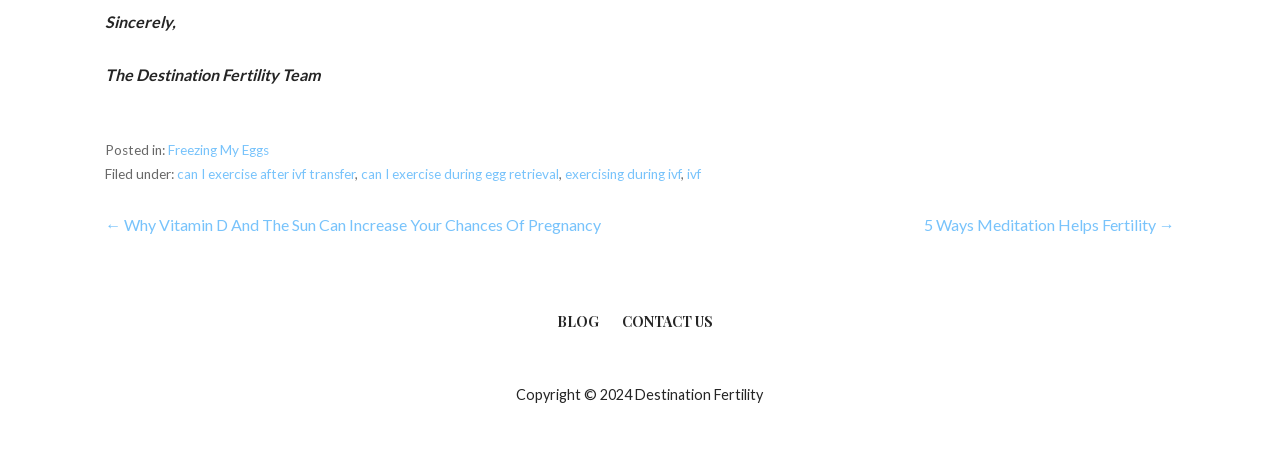Please reply to the following question with a single word or a short phrase:
How many main navigation links are there?

3